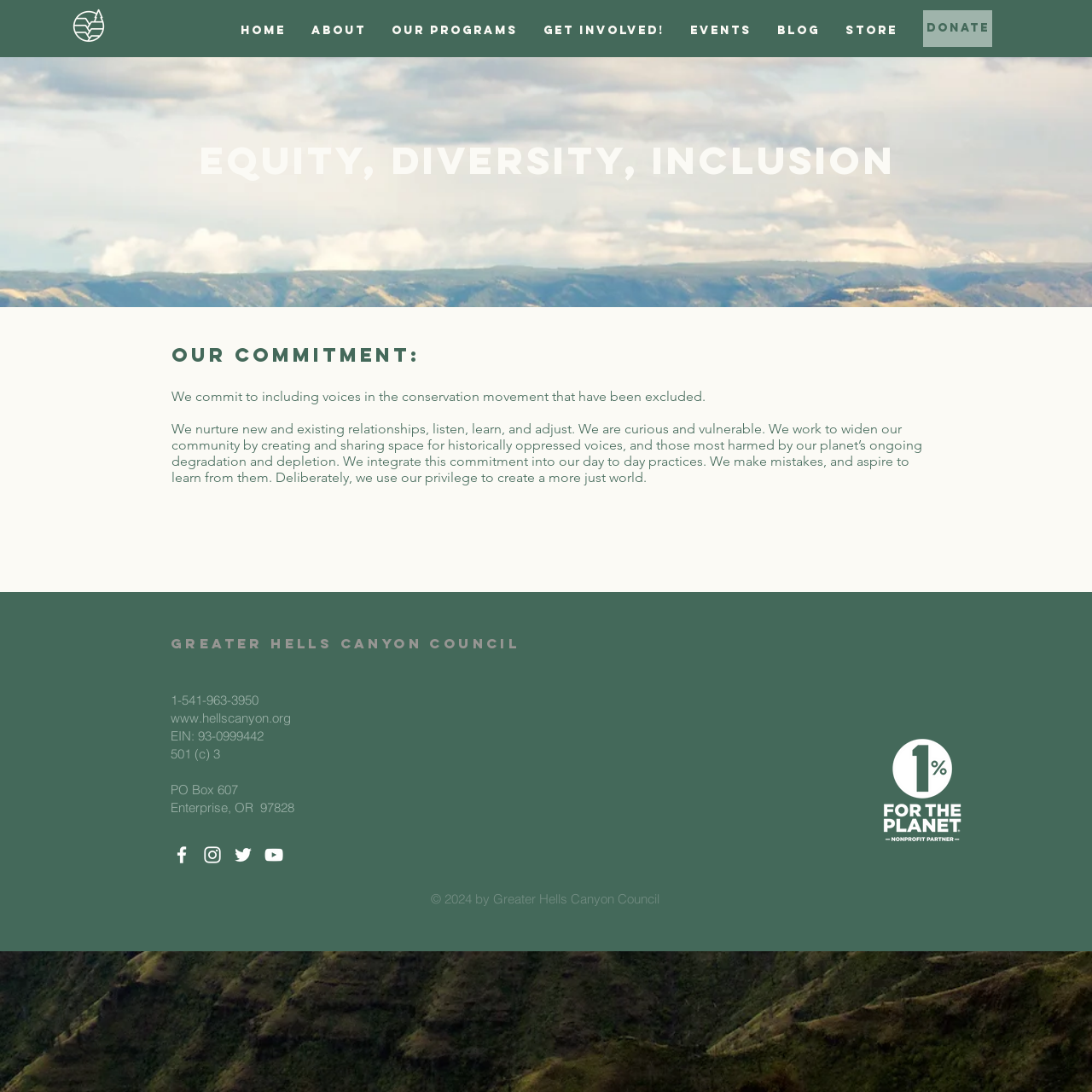Given the element description "Store", identify the bounding box of the corresponding UI element.

[0.762, 0.009, 0.834, 0.046]